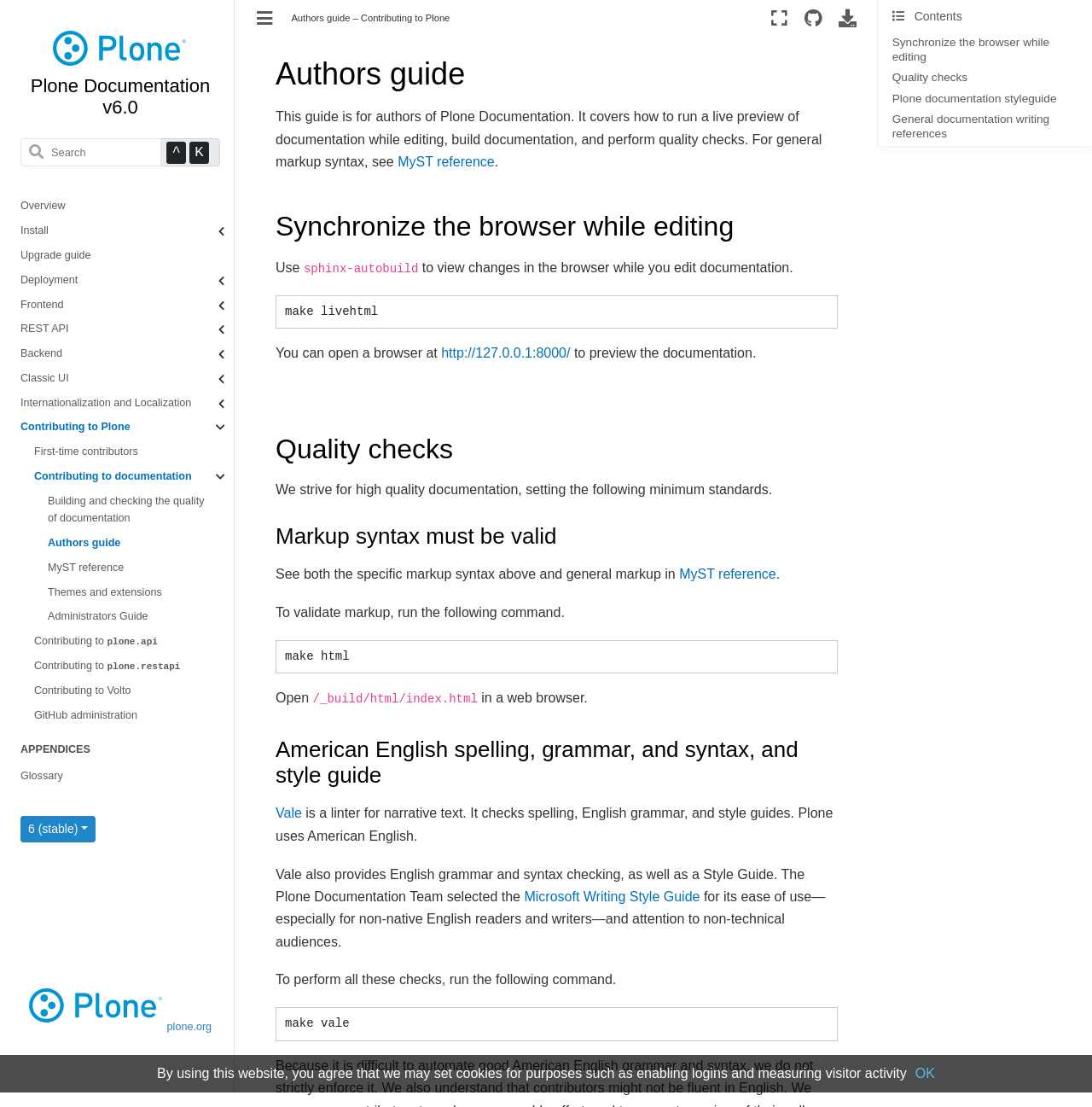What is the logo of this documentation?
Can you provide an in-depth and detailed response to the question?

The logo is located at the top left corner of the webpage, and it is an image with the text 'Plone Documentation v6.0' next to it.